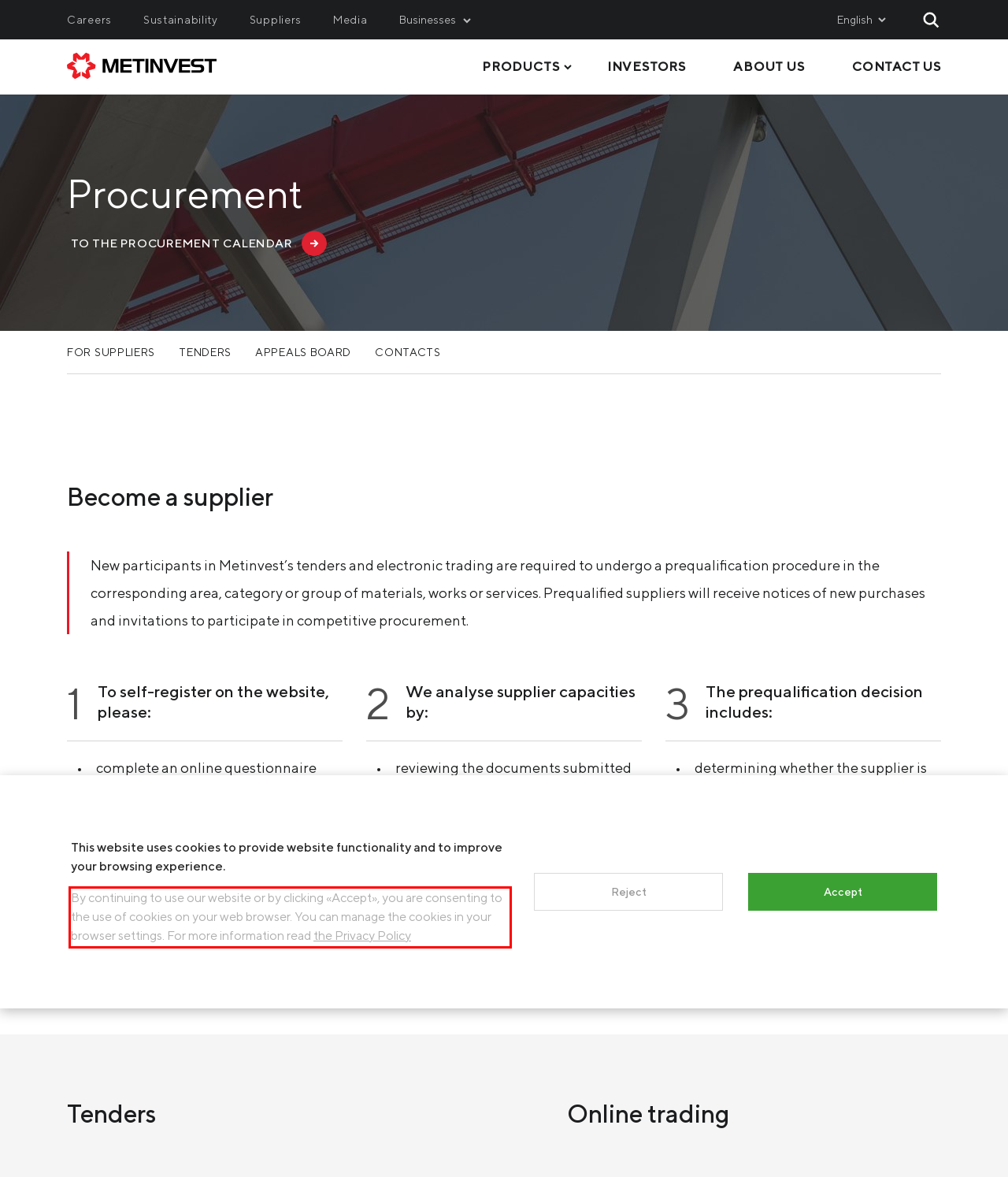Examine the screenshot of the webpage, locate the red bounding box, and generate the text contained within it.

By continuing to use our website or by clicking «Accept», you are consenting to the use of cookies on your web browser. You can manage the cookies in your browser settings. For more information read the Privacy Policy